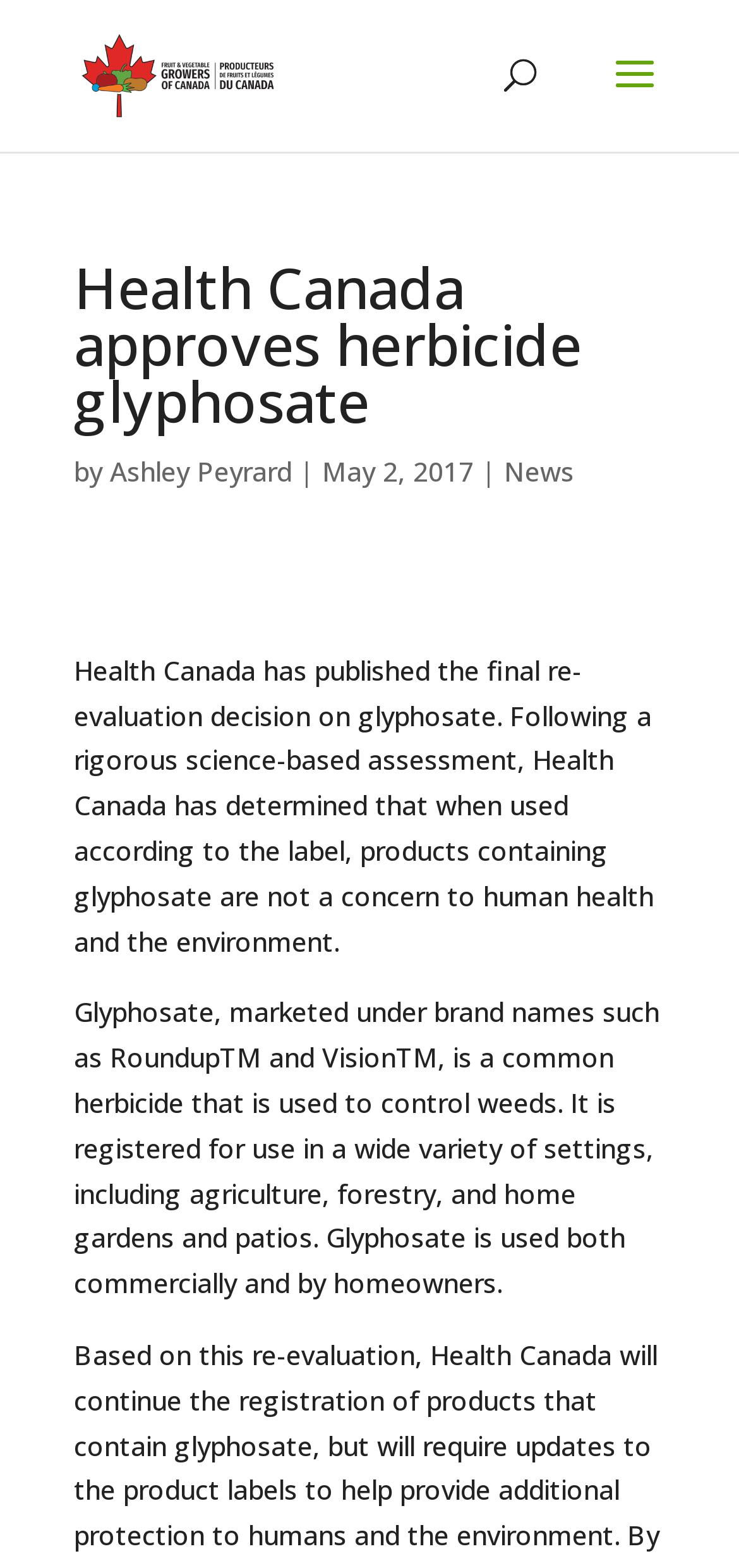What is the purpose of glyphosate?
Please respond to the question with a detailed and well-explained answer.

According to the webpage, glyphosate is a common herbicide that is used to control weeds, and it is registered for use in a wide variety of settings, including agriculture, forestry, and home gardens and patios.